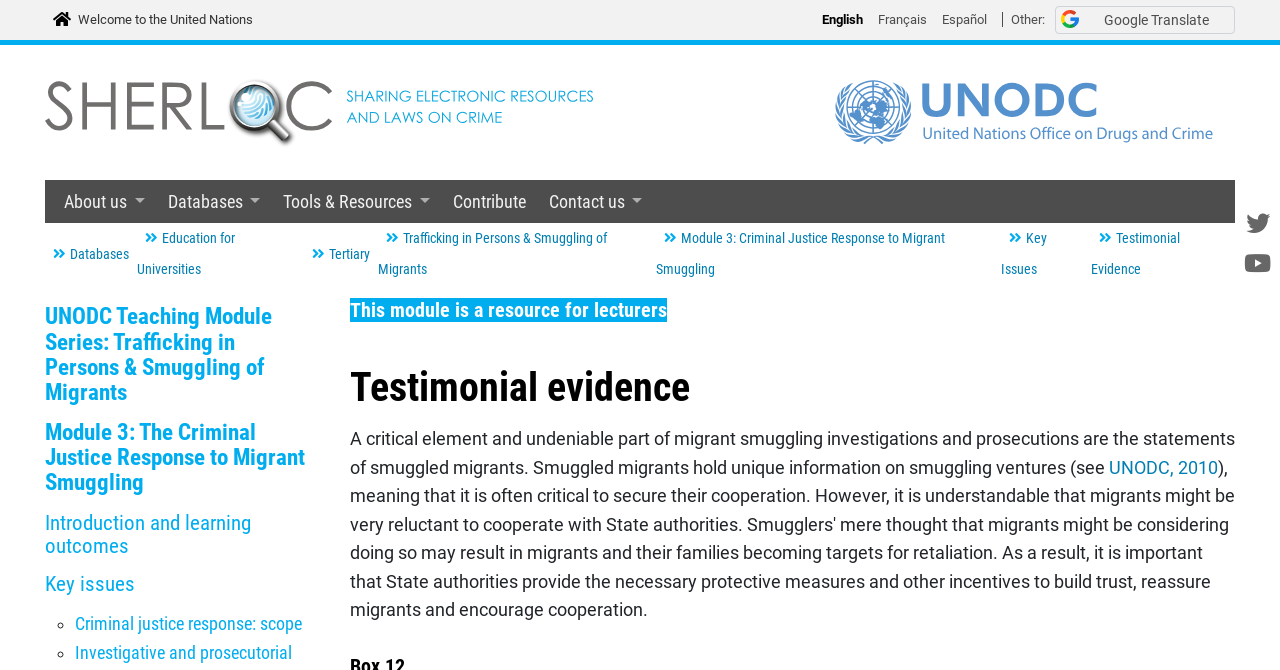Please identify the bounding box coordinates of the region to click in order to complete the given instruction: "Visit the 'About us' page". The coordinates should be four float numbers between 0 and 1, i.e., [left, top, right, bottom].

[0.041, 0.269, 0.122, 0.334]